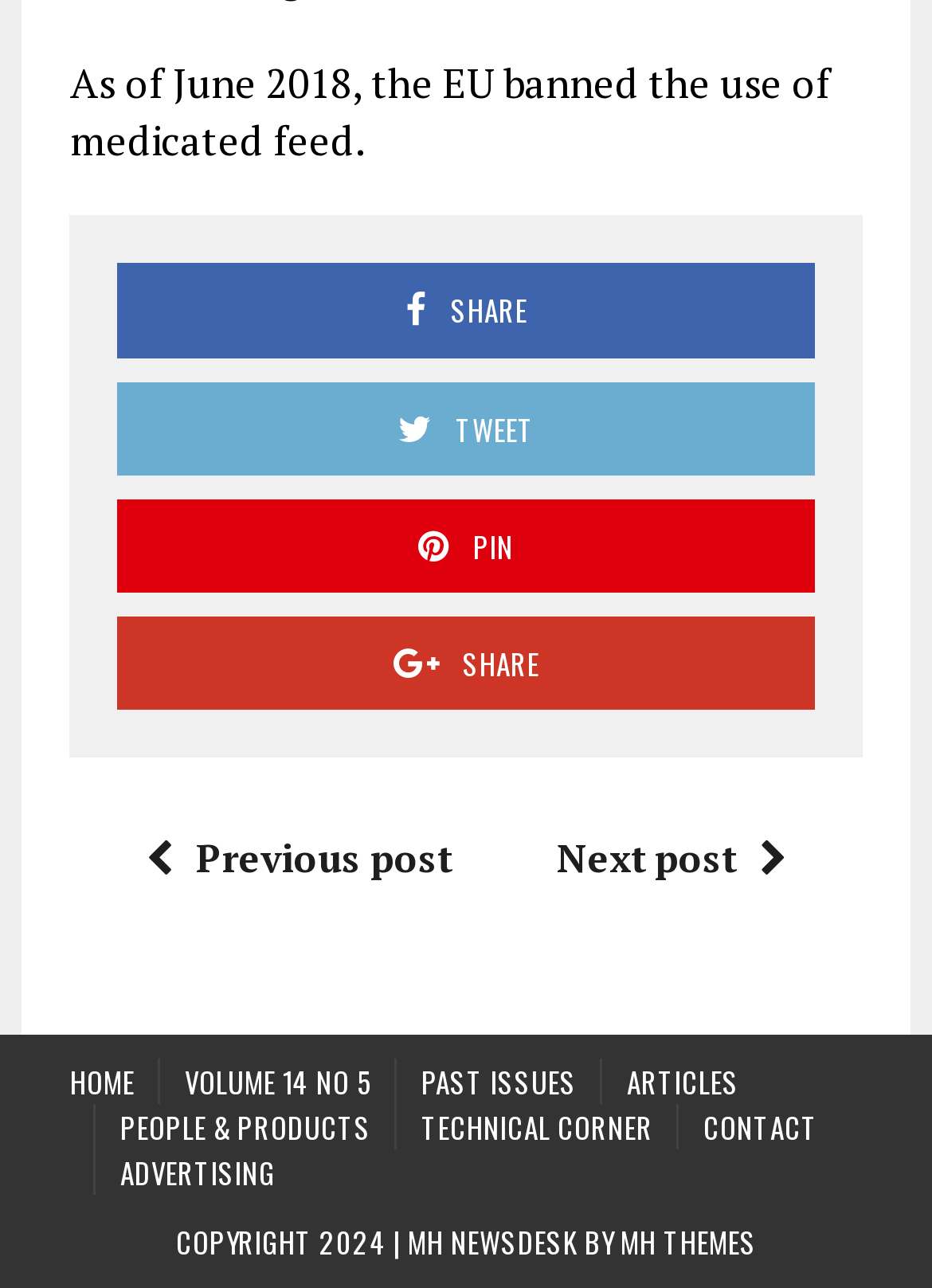Determine the bounding box for the UI element as described: "Contacts". The coordinates should be represented as four float numbers between 0 and 1, formatted as [left, top, right, bottom].

None